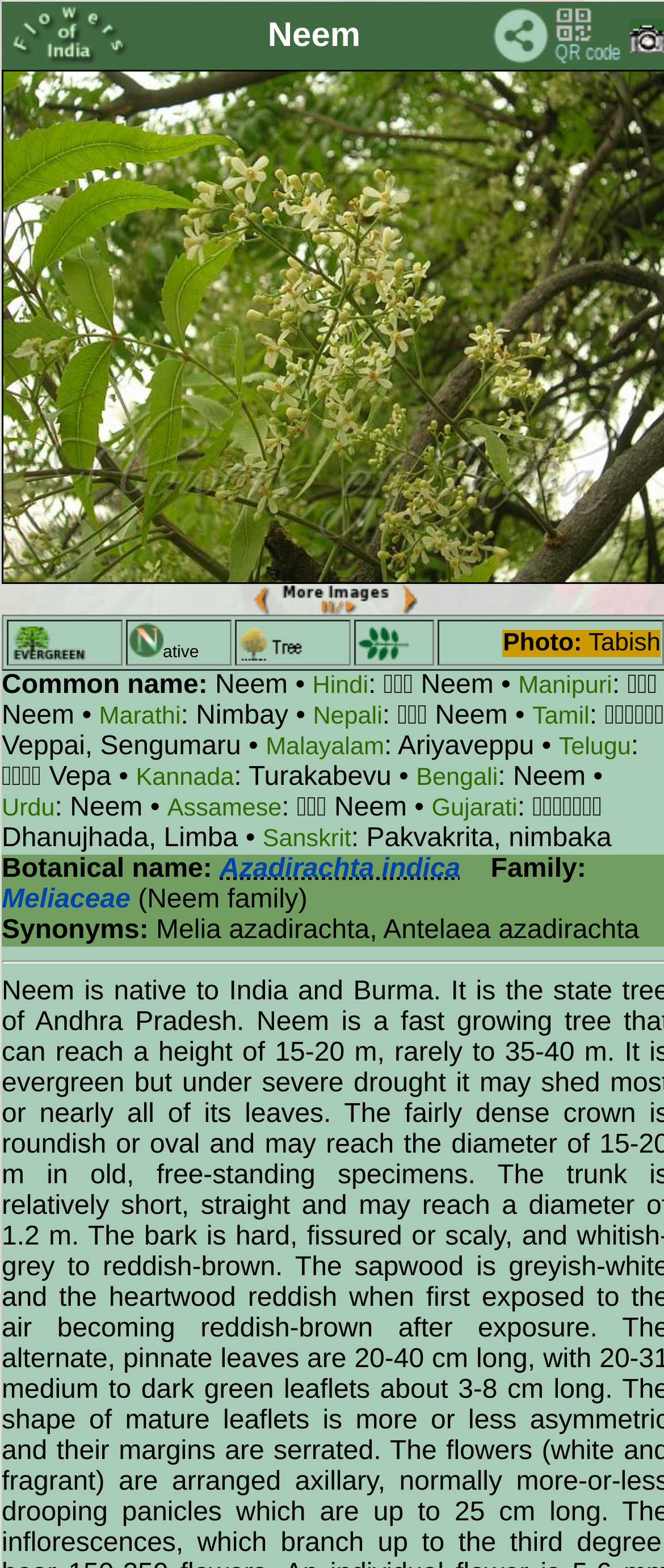Write a detailed summary of the webpage.

The webpage is about Azadirachta indica, also known as Neem. At the top, there is a row of four elements: an image labeled "FoI", a text "Neem", a link "Share" with an accompanying image, and a link "Get QR code" with an accompanying image. Below this row, there are three links: "Previous image", "Pause/Play", and "Next image", each with an accompanying image.

Underneath these links, there is a grid with five cells, each containing an image and a label: "E", "Native", "Tree", "Compound leaves", and "Photo: Tabish". 

The main content of the webpage is a list of languages, each with its corresponding common name for Neem. The languages are listed in a vertical column, with the common names written in their respective scripts. The languages listed are Hindi, Manipuri, Marathi, Nepali, Tamil, Malayalam, Telugu, Kannada, Bengali, Urdu, Assamese, Gujarati, and Sanskrit.

Below the list of languages, there is a section with the botanical name "Azadirachta indica", followed by the family name "Meliaceae" and a note that it is also known as the Neem family. Finally, there is a section with synonyms for the botanical name, listing "Melia azadirachta" and "Antelaea azadirachta".